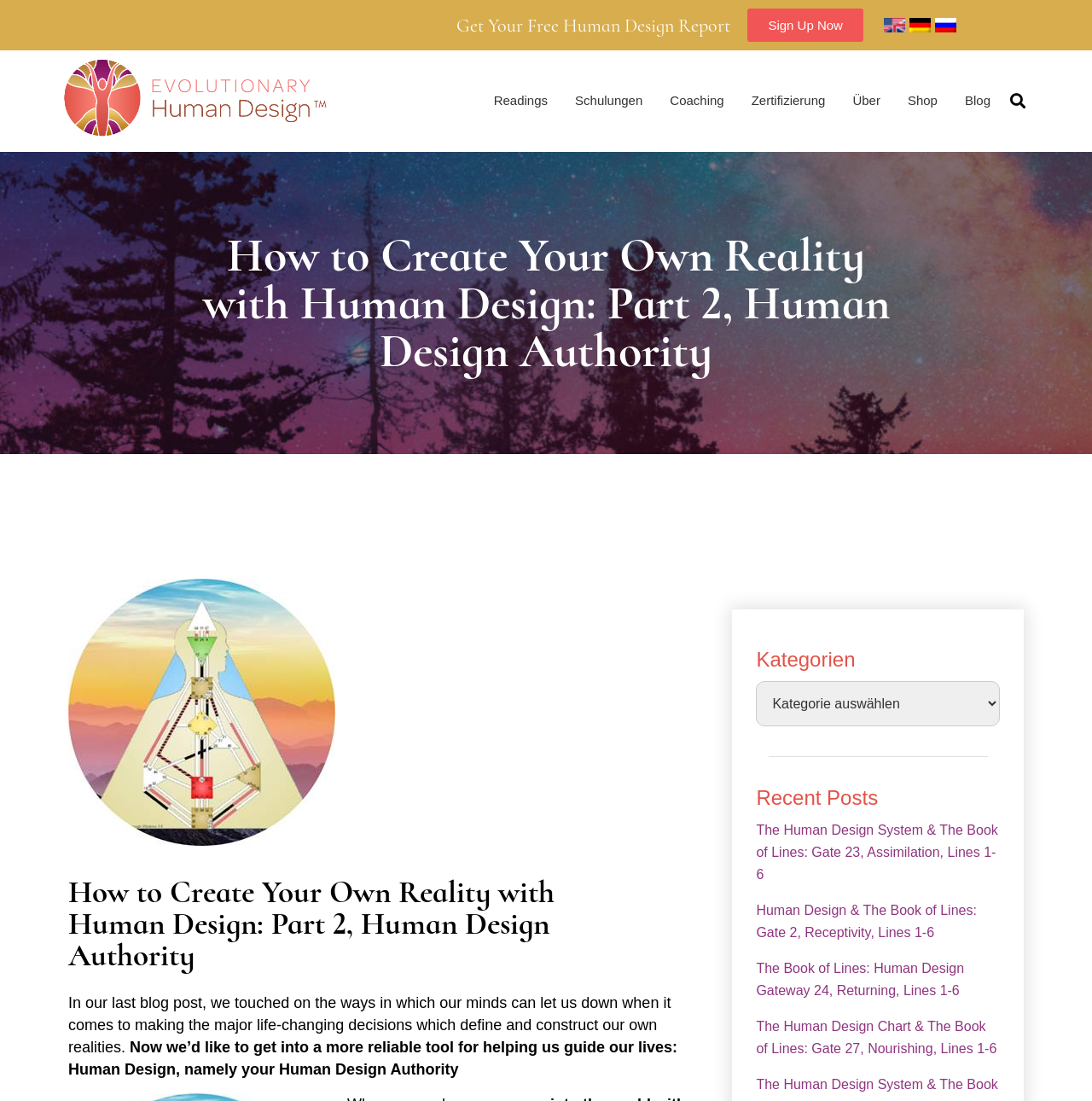How many blog posts are listed in the Recent Posts section?
Your answer should be a single word or phrase derived from the screenshot.

4